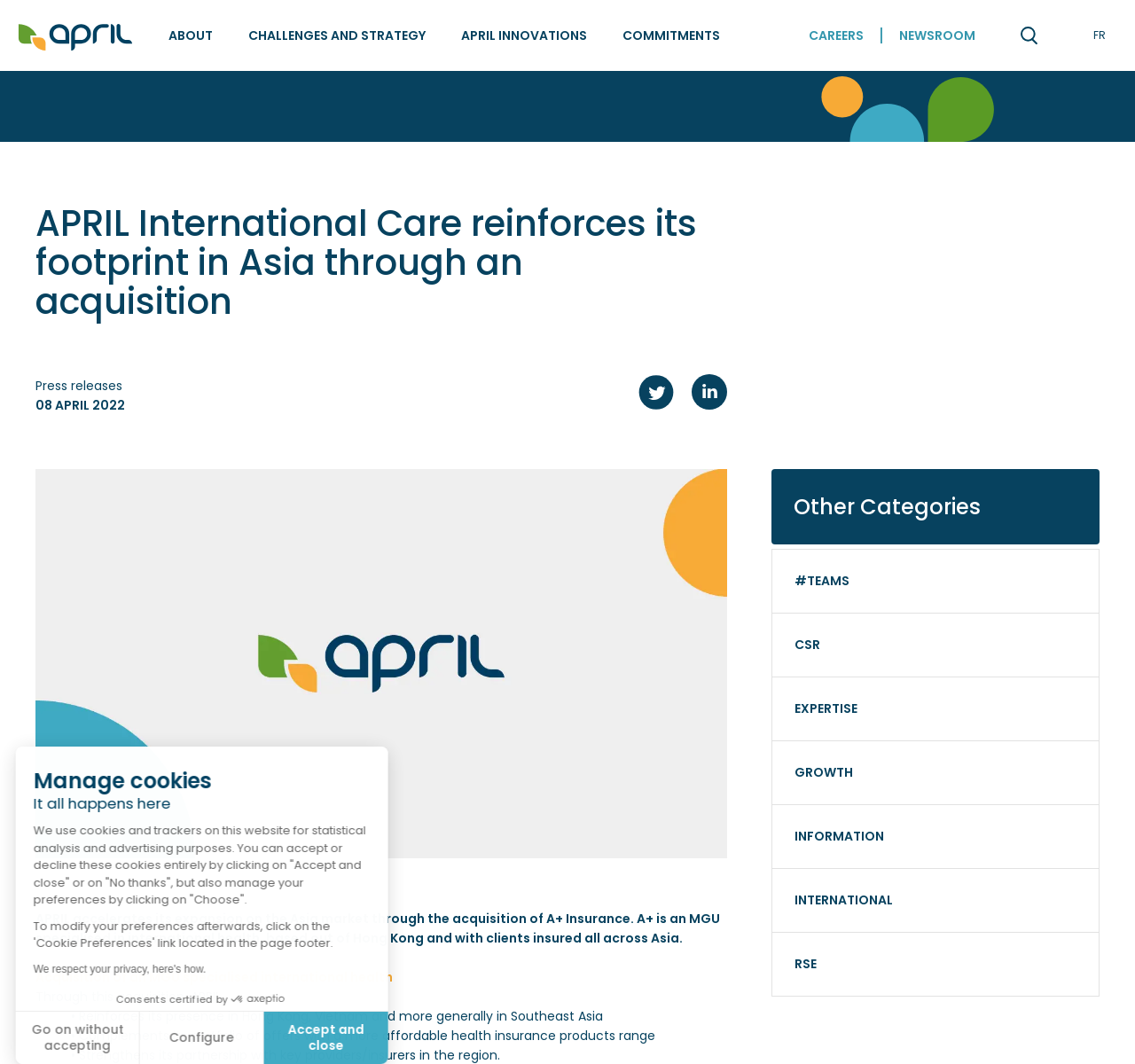What are the three benefits of the acquisition?
Look at the webpage screenshot and answer the question with a detailed explanation.

The webpage mentions that the acquisition of A+ Insurance will reinforce APRIL's presence in Hong Kong, Vietnam, and Southeast Asia, complement its portfolio of offers with a more affordable health insurance products range, and strengthen its partnership with key providers/insurers in the region.